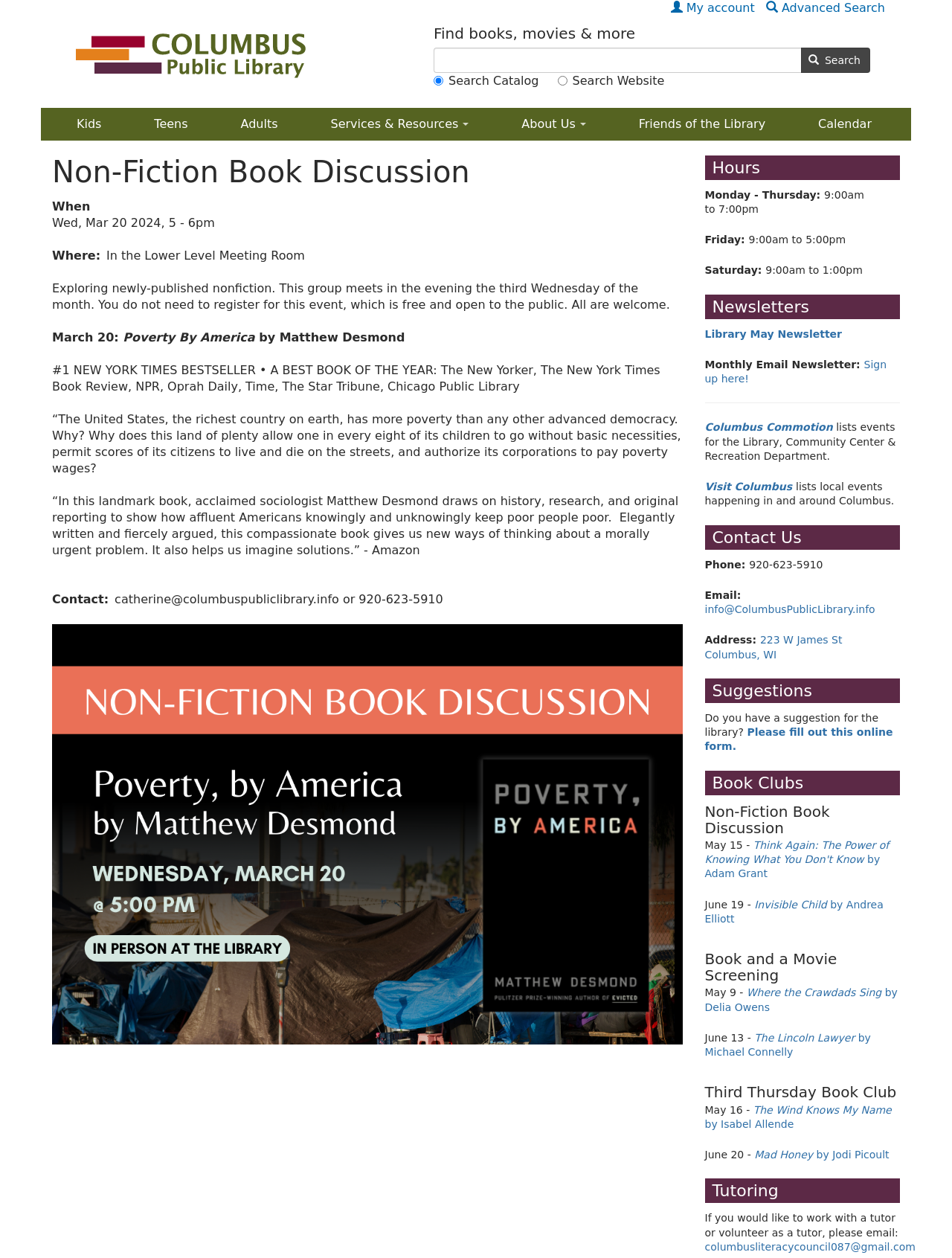Please find the bounding box for the UI component described as follows: "Friends of the Library".

[0.645, 0.086, 0.83, 0.111]